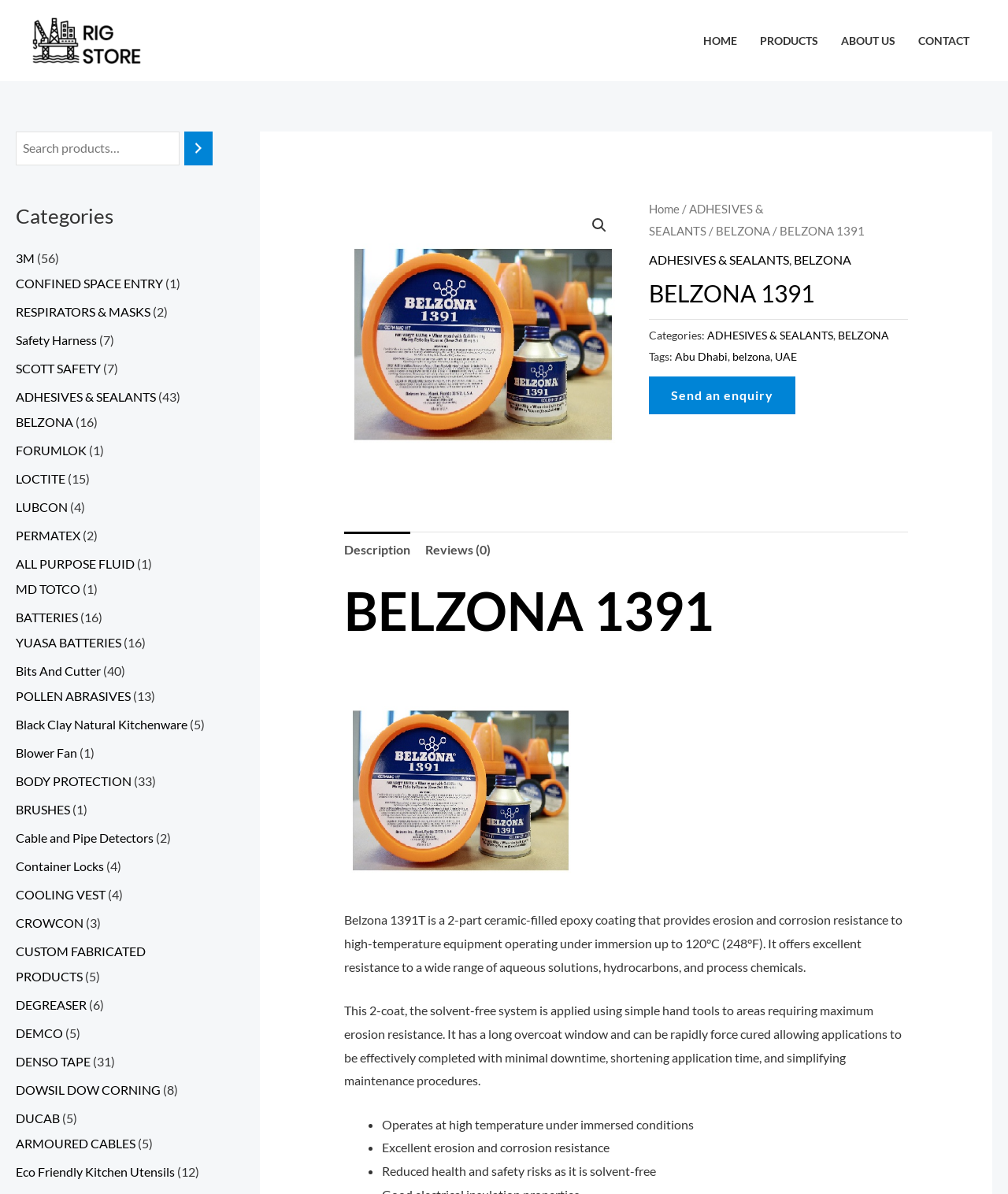Provide a thorough description of the webpage's content and layout.

This webpage appears to be an e-commerce website, specifically a product catalog page. At the top left corner, there is a logo of "Rig Store" with a link to the homepage. Next to the logo, there is a search bar with a search button. 

Below the search bar, there is a navigation menu with four main links: "HOME", "PRODUCTS", "ABOUT US", and "CONTACT". 

On the left side of the page, there is a list of categories with links to various product categories, such as "3M", "CONFINED SPACE ENTRY", "RESPIRATORS & MASKS", and many more. Each category has a corresponding number of products listed next to it, ranging from 1 to 56 products.

The page has a total of 43 links to different product categories, with some categories having multiple products listed. The categories are arranged in a vertical list, with the category names and product counts displayed in a compact format.